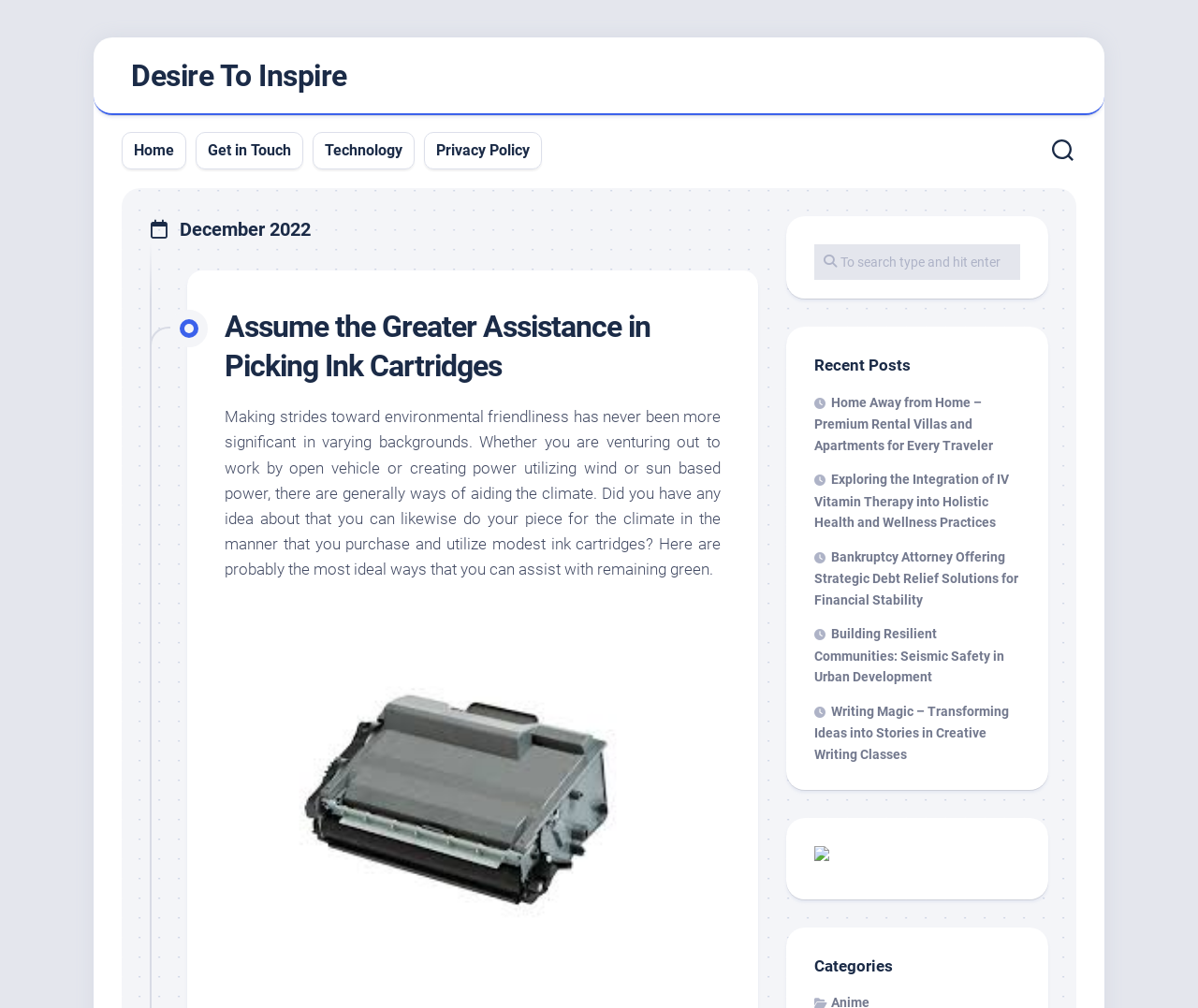Carefully observe the image and respond to the question with a detailed answer:
What are the categories listed?

The categories are listed, but the specific categories are not specified in the question. The categories can be seen in the webpage, which includes 'Recent Posts', 'Technology', 'Privacy Policy', etc.